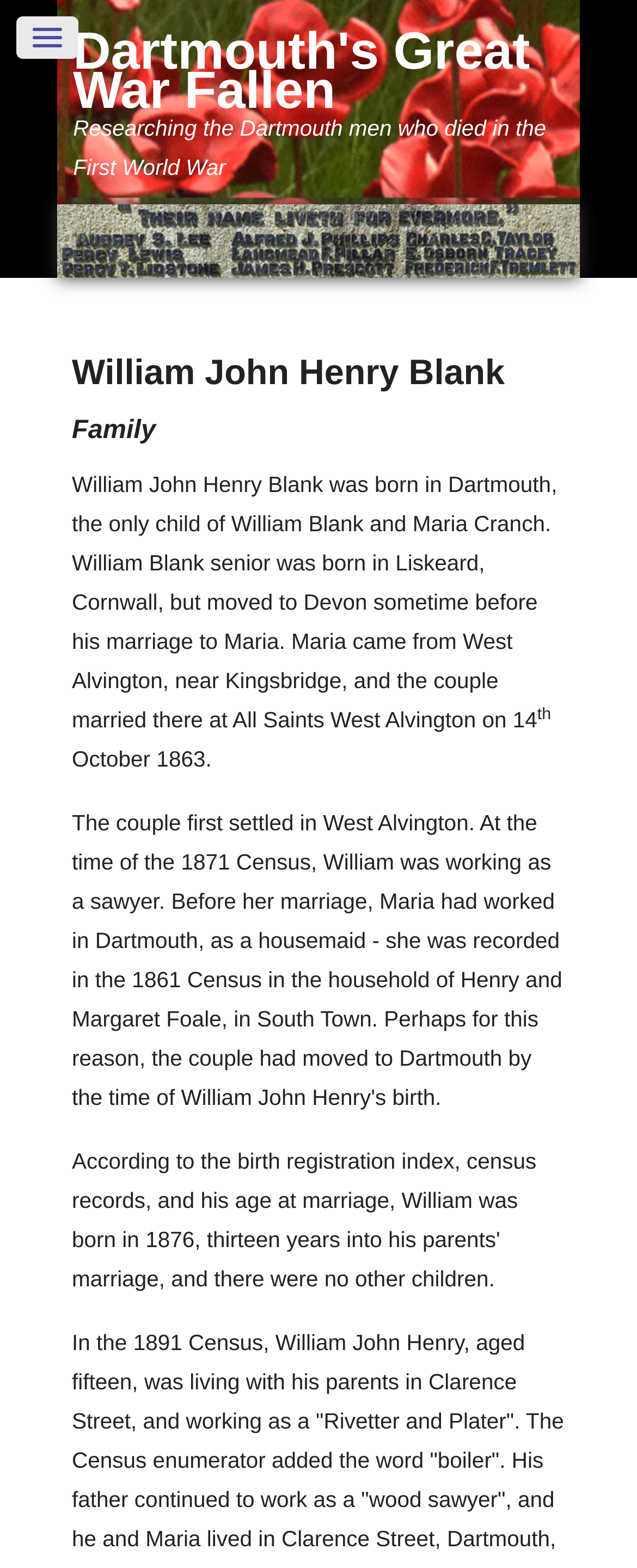How many images are on the webpage?
Based on the screenshot, provide your answer in one word or phrase.

Multiple